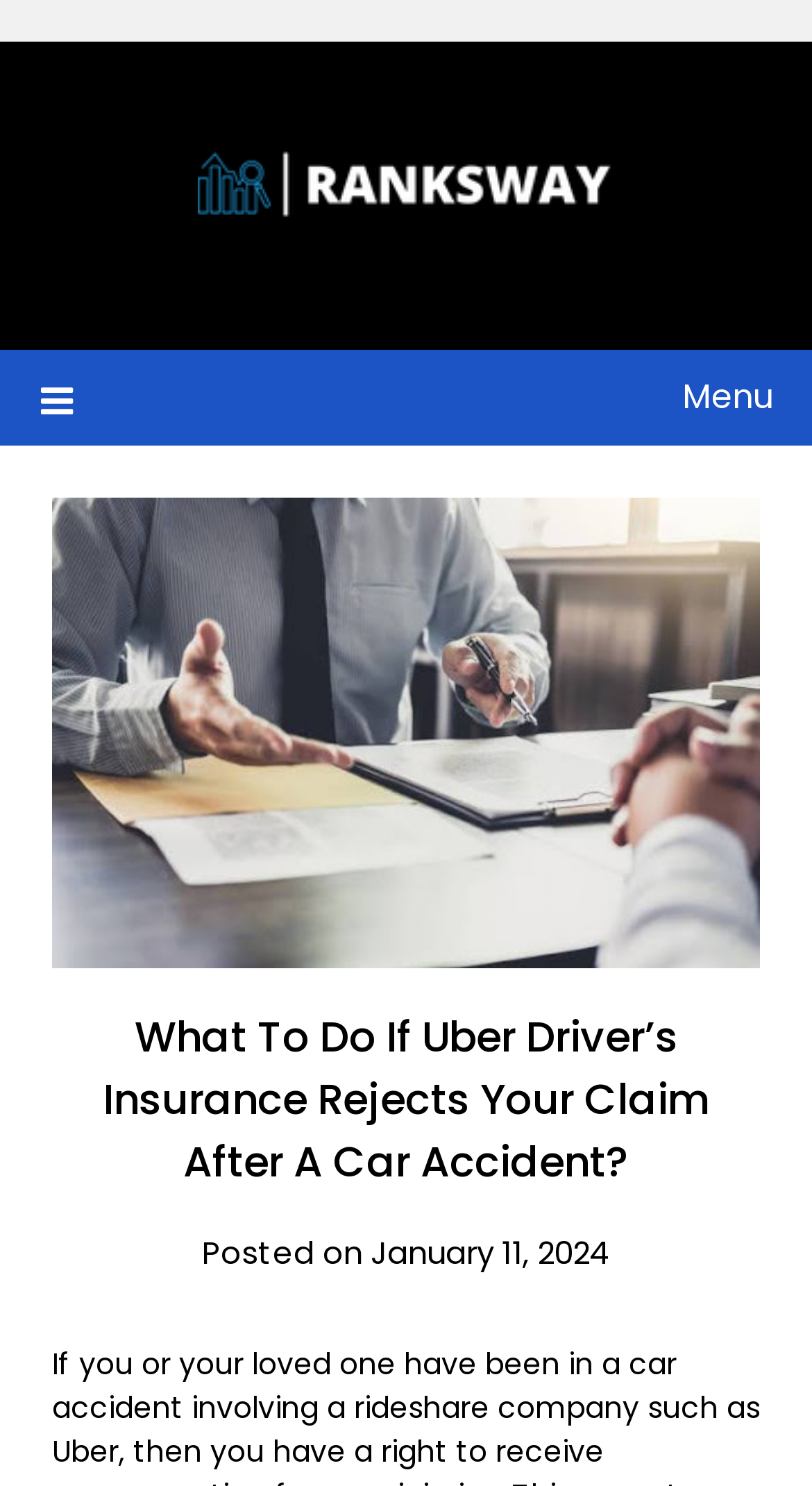Provide the text content of the webpage's main heading.

What To Do If Uber Driver’s Insurance Rejects Your Claim After A Car Accident?